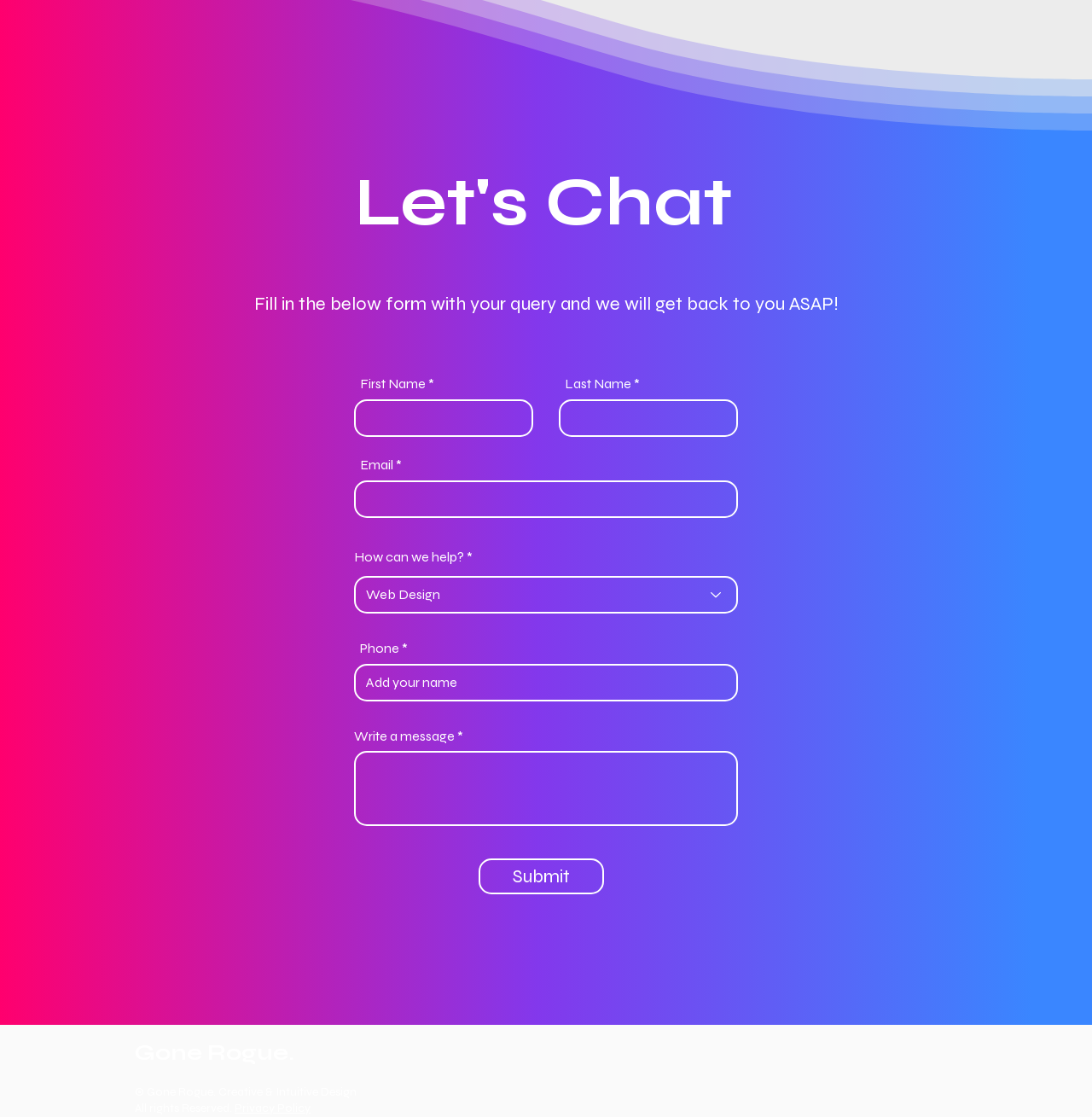Determine the bounding box coordinates of the element's region needed to click to follow the instruction: "Click the submit button". Provide these coordinates as four float numbers between 0 and 1, formatted as [left, top, right, bottom].

[0.438, 0.769, 0.553, 0.801]